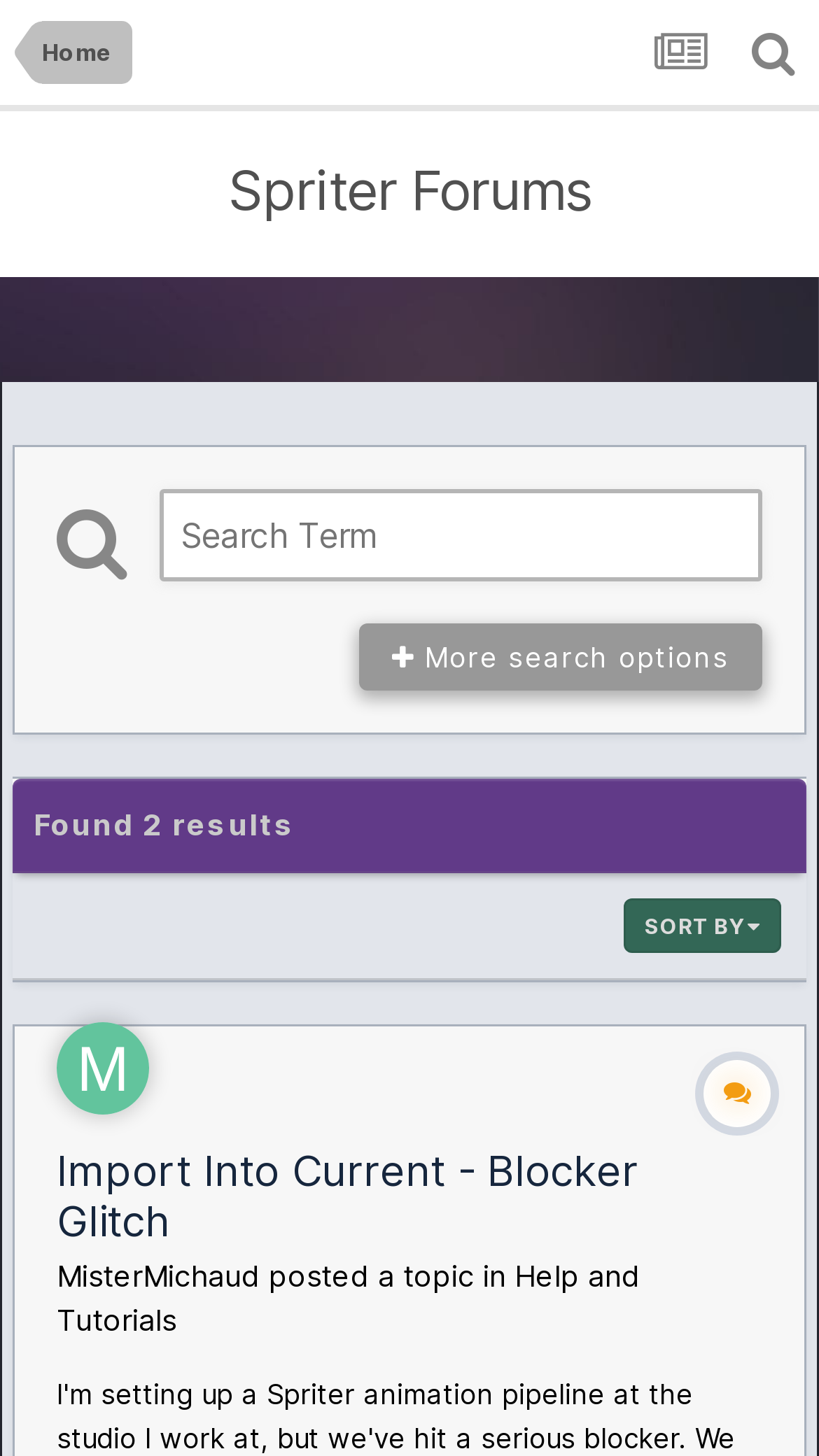What is the category of the first topic?
Provide an in-depth and detailed explanation in response to the question.

The webpage displays the text 'Help and Tutorials' as the category of the first topic, which is indicated by the link element.